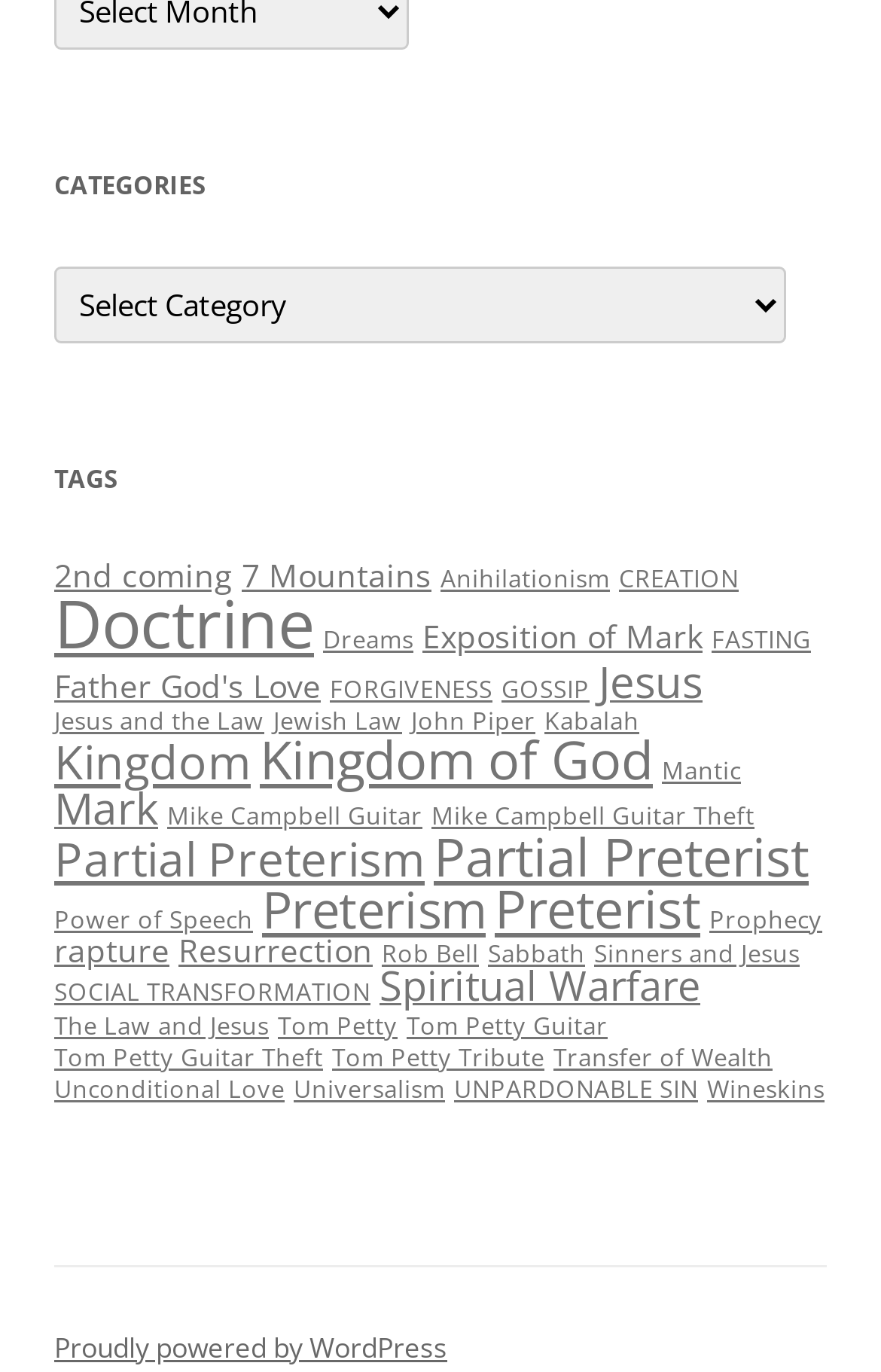What is the first tag listed?
Give a one-word or short-phrase answer derived from the screenshot.

2nd coming